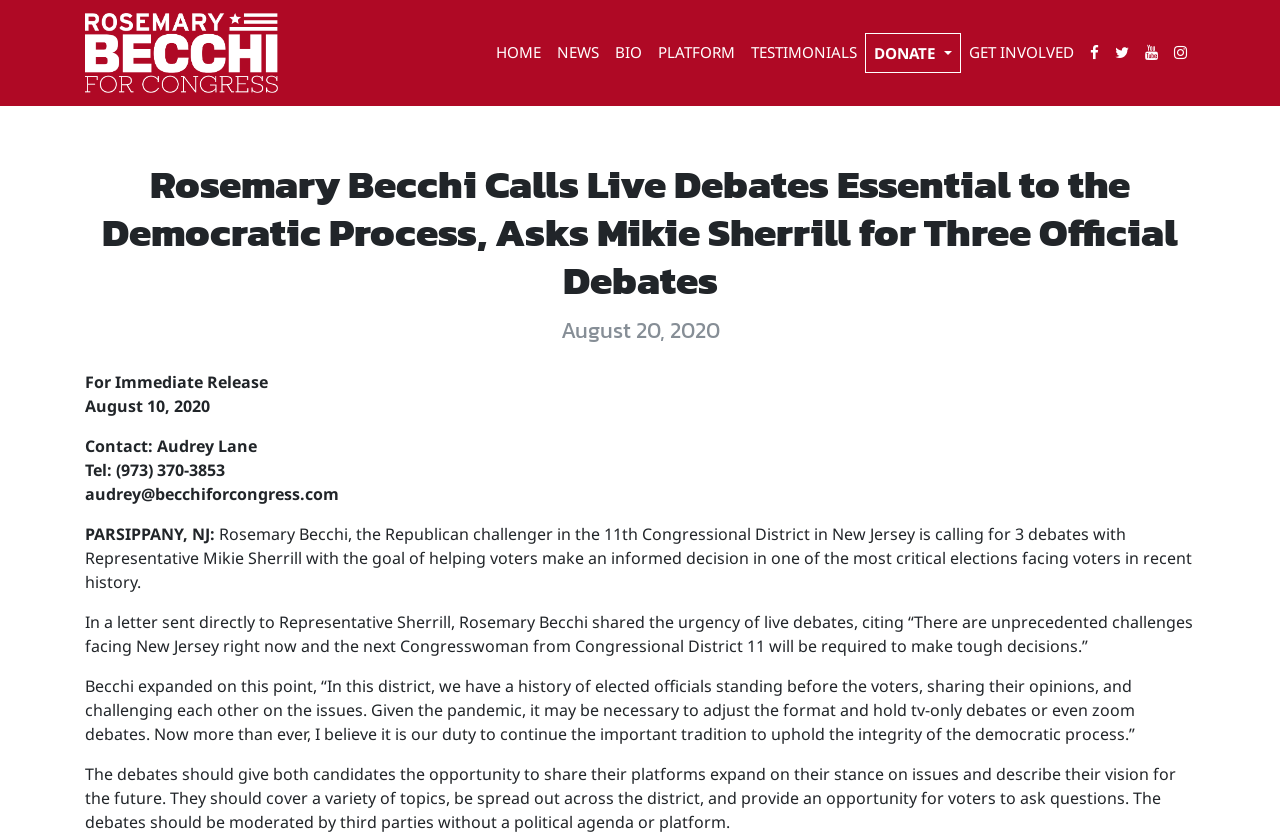What is the main heading of this webpage? Please extract and provide it.

Rosemary Becchi Calls Live Debates Essential to the Democratic Process, Asks Mikie Sherrill for Three Official Debates